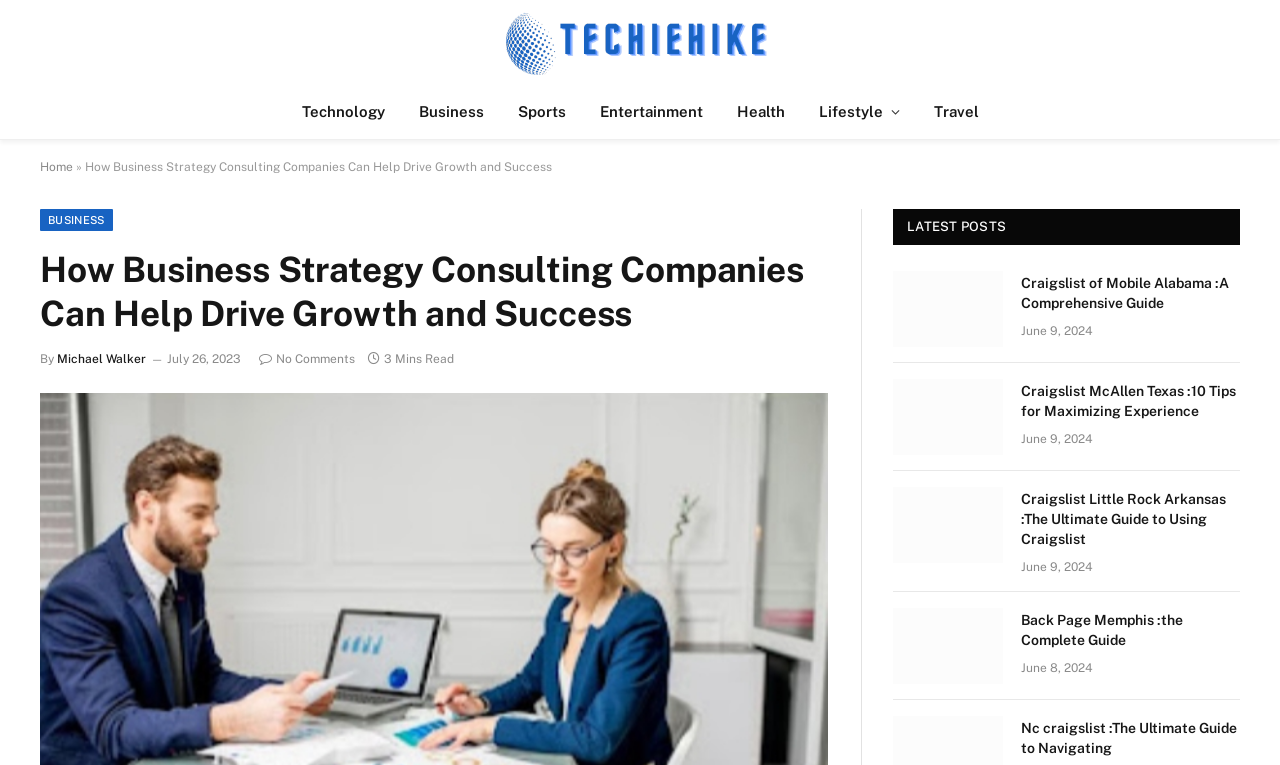What is the website's name?
Based on the image, answer the question in a detailed manner.

I determined the website's name by looking at the top-left corner of the webpage, where I found a link with the text 'Techie Hike'.